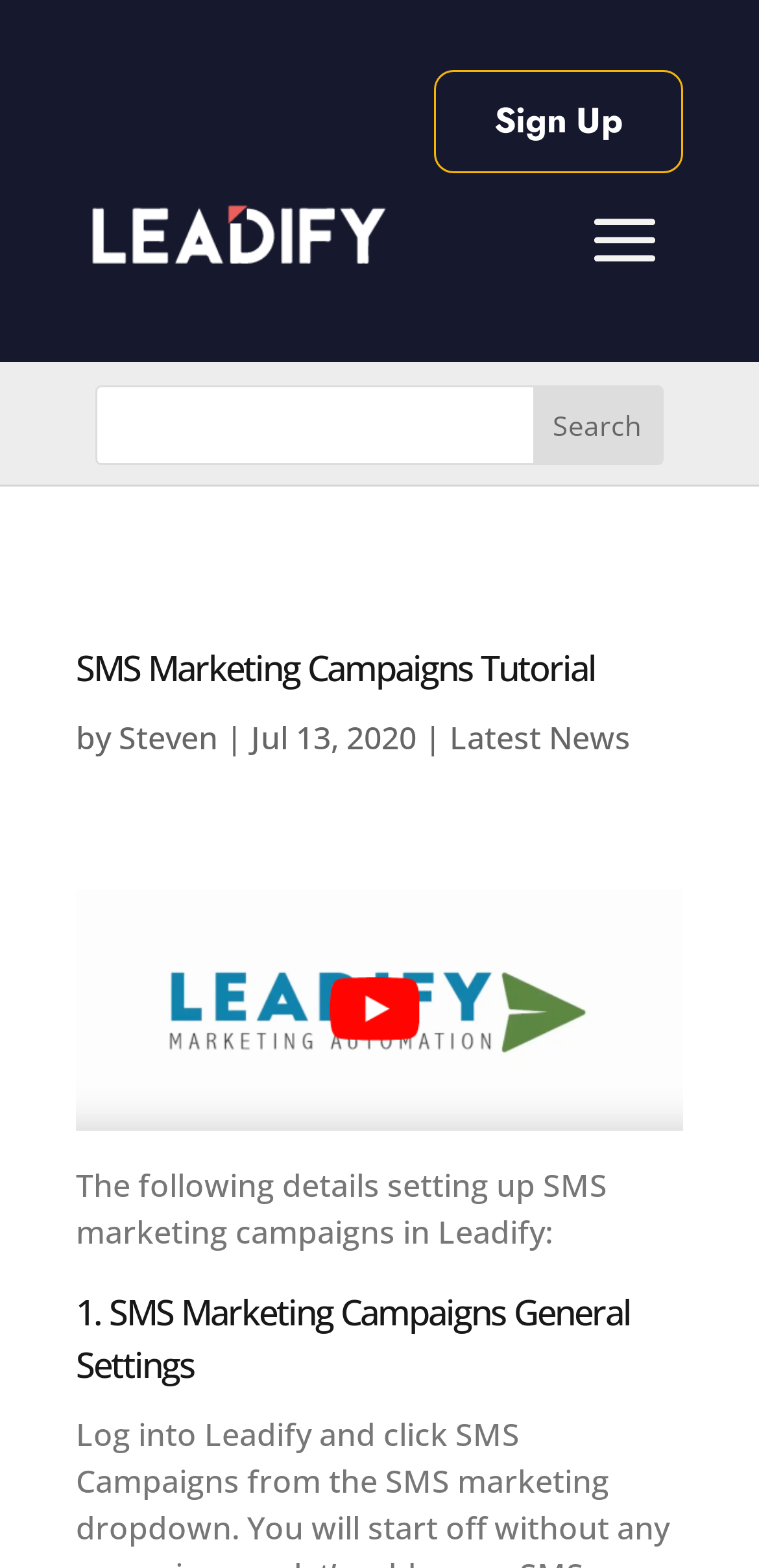Please find the bounding box for the following UI element description. Provide the coordinates in (top-left x, top-left y, bottom-right x, bottom-right y) format, with values between 0 and 1: aria-label="Open menu"

None